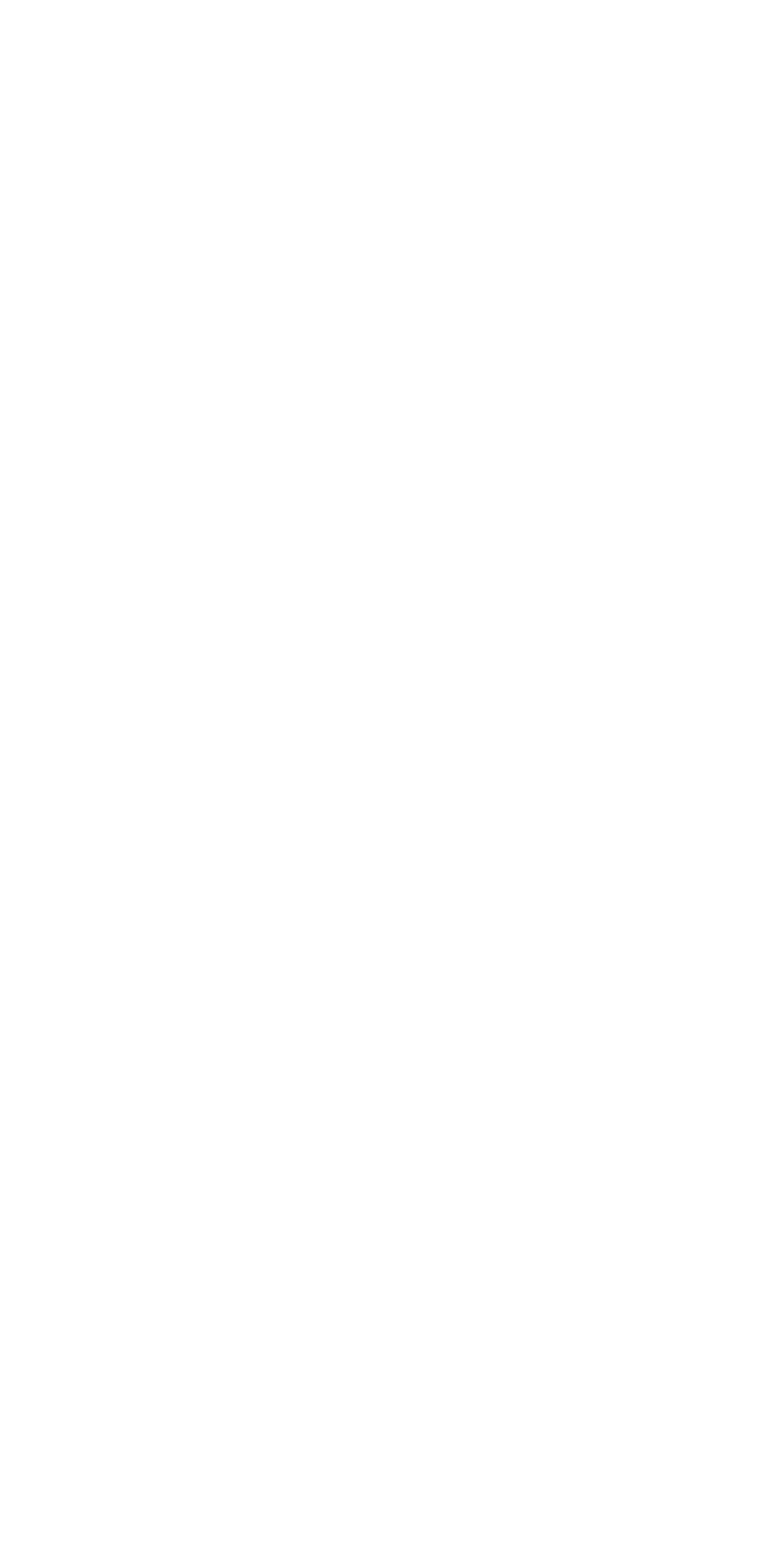What is the book title mentioned in the second paragraph?
Provide a detailed answer to the question, using the image to inform your response.

The second paragraph mentions a book title, which is 'World Philosophy: An East West Comparative Introduction to Philosophy' by Prentice-Hall, Inc. in 1999. The short answer is 'World Philosophy'.